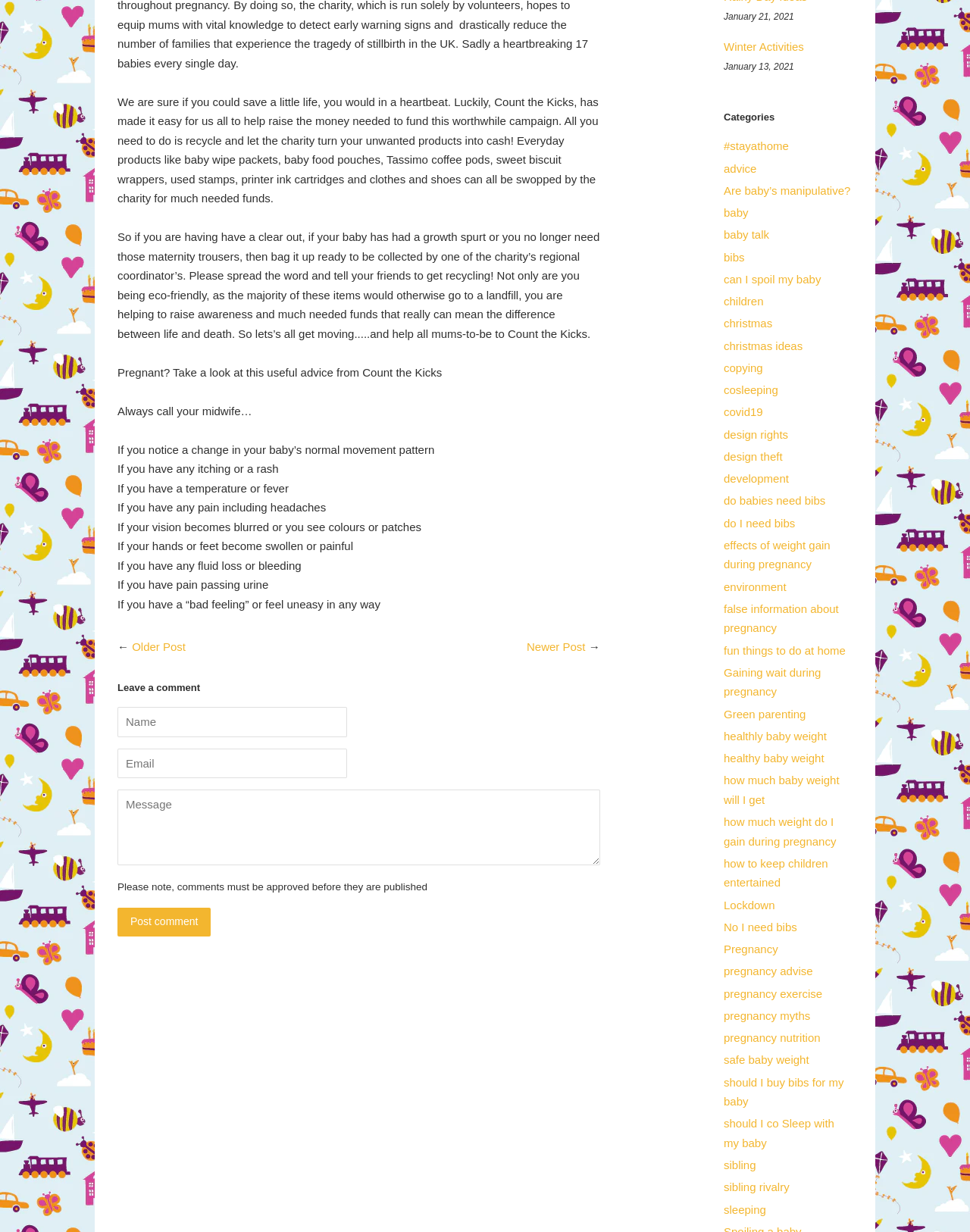Provide the bounding box for the UI element matching this description: "parent_node: submit name="_refer[content]" placeholder="Message"".

None